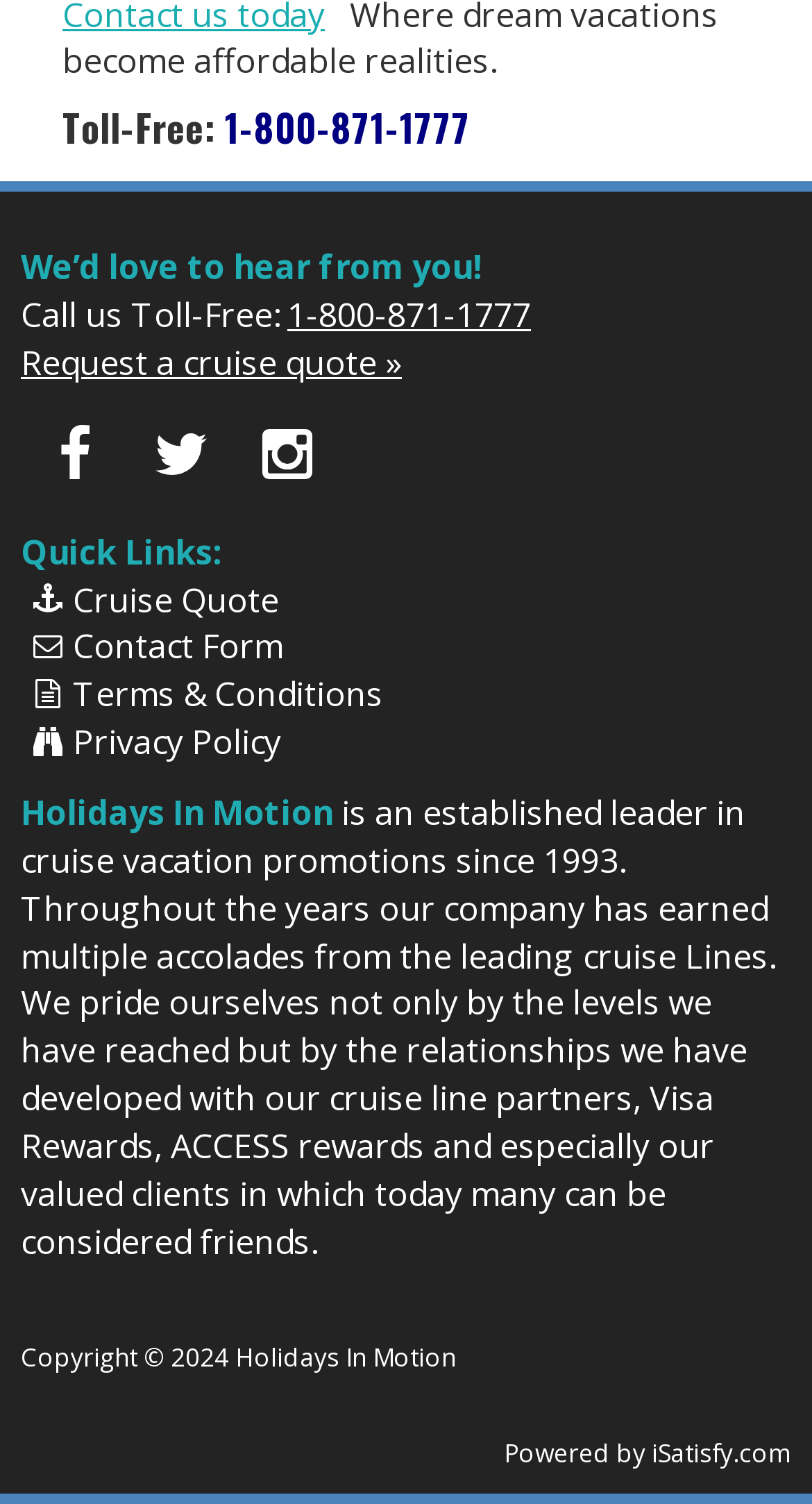Indicate the bounding box coordinates of the element that needs to be clicked to satisfy the following instruction: "Contact us". The coordinates should be four float numbers between 0 and 1, i.e., [left, top, right, bottom].

[0.09, 0.415, 0.349, 0.445]